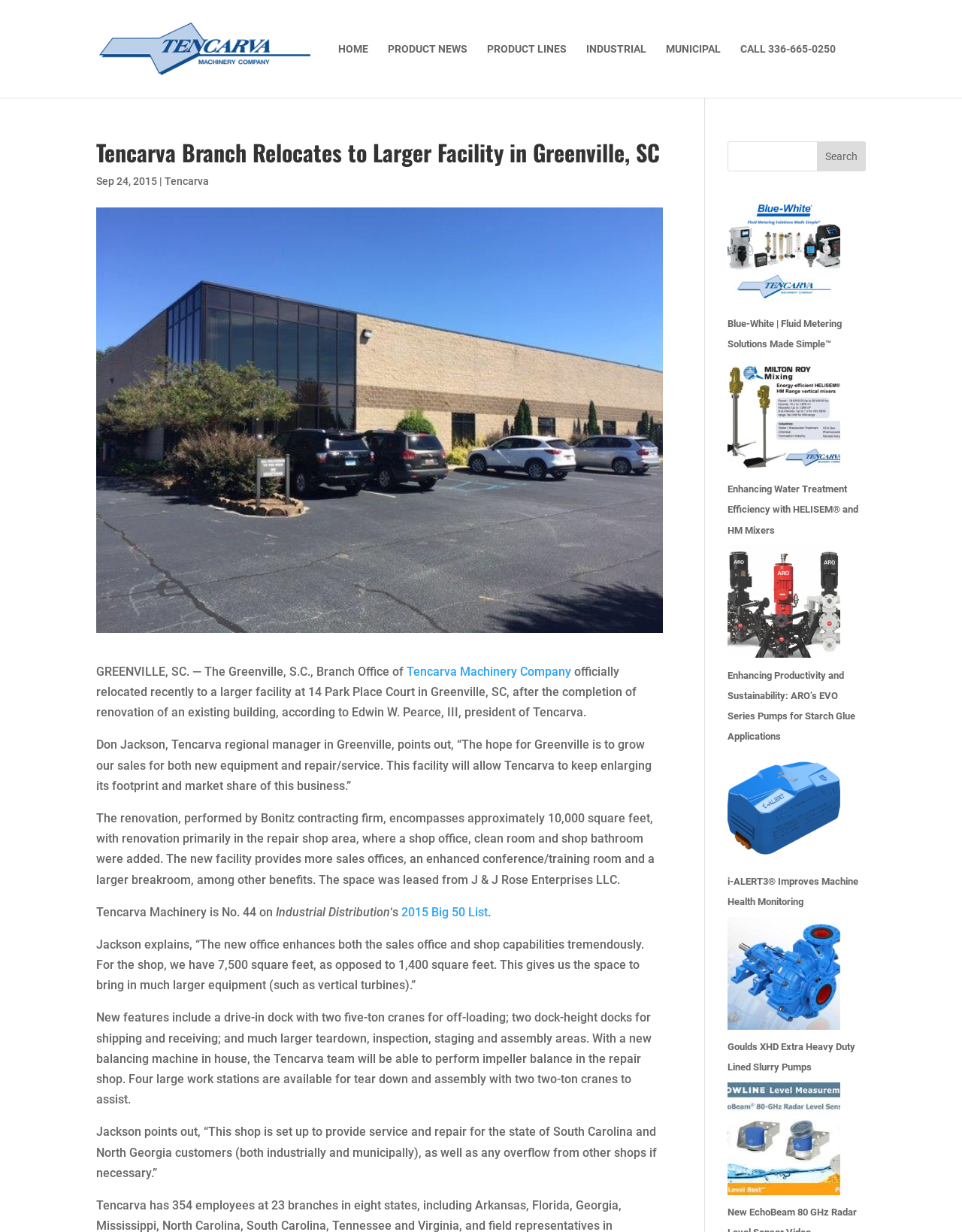Please determine the bounding box coordinates of the element to click on in order to accomplish the following task: "Click on the 'HOME' link". Ensure the coordinates are four float numbers ranging from 0 to 1, i.e., [left, top, right, bottom].

[0.352, 0.035, 0.383, 0.079]